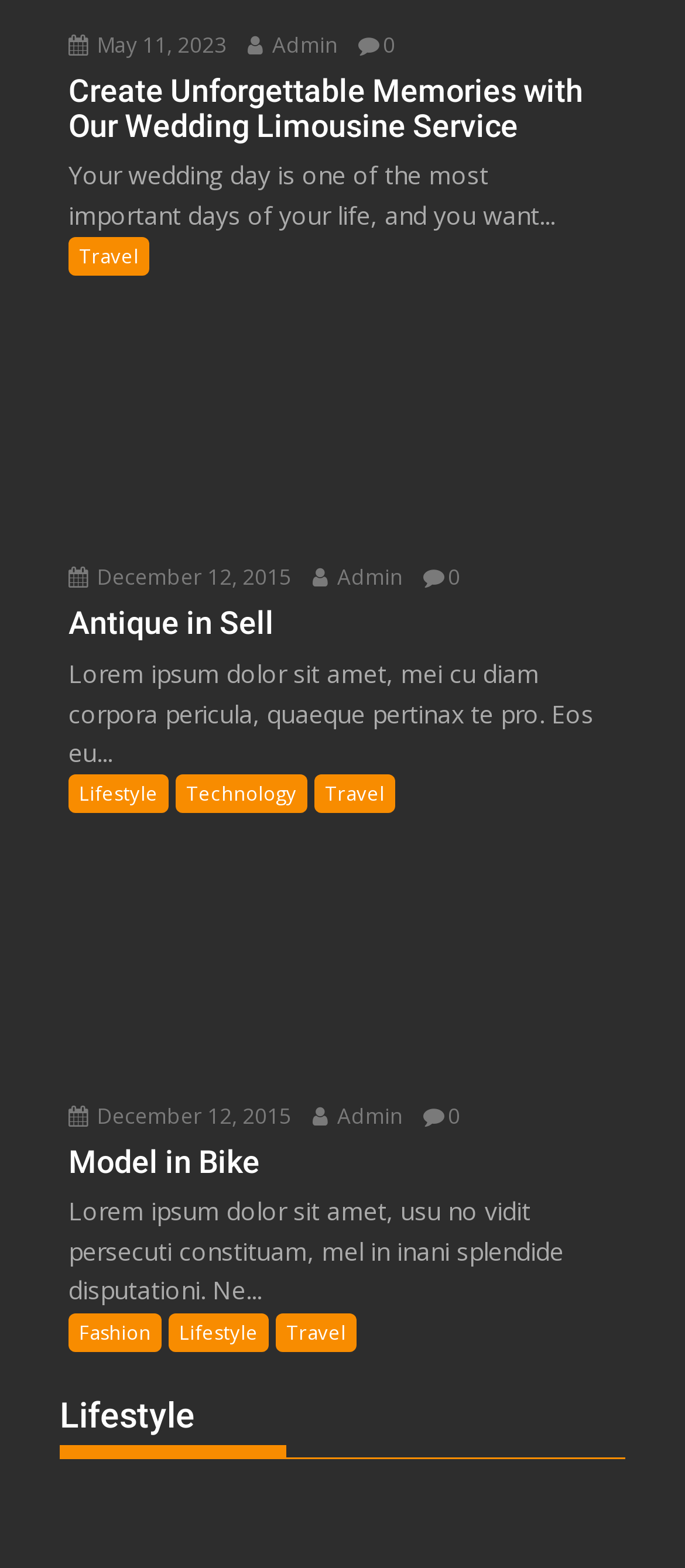How many images are on the webpage?
Refer to the image and provide a one-word or short phrase answer.

3